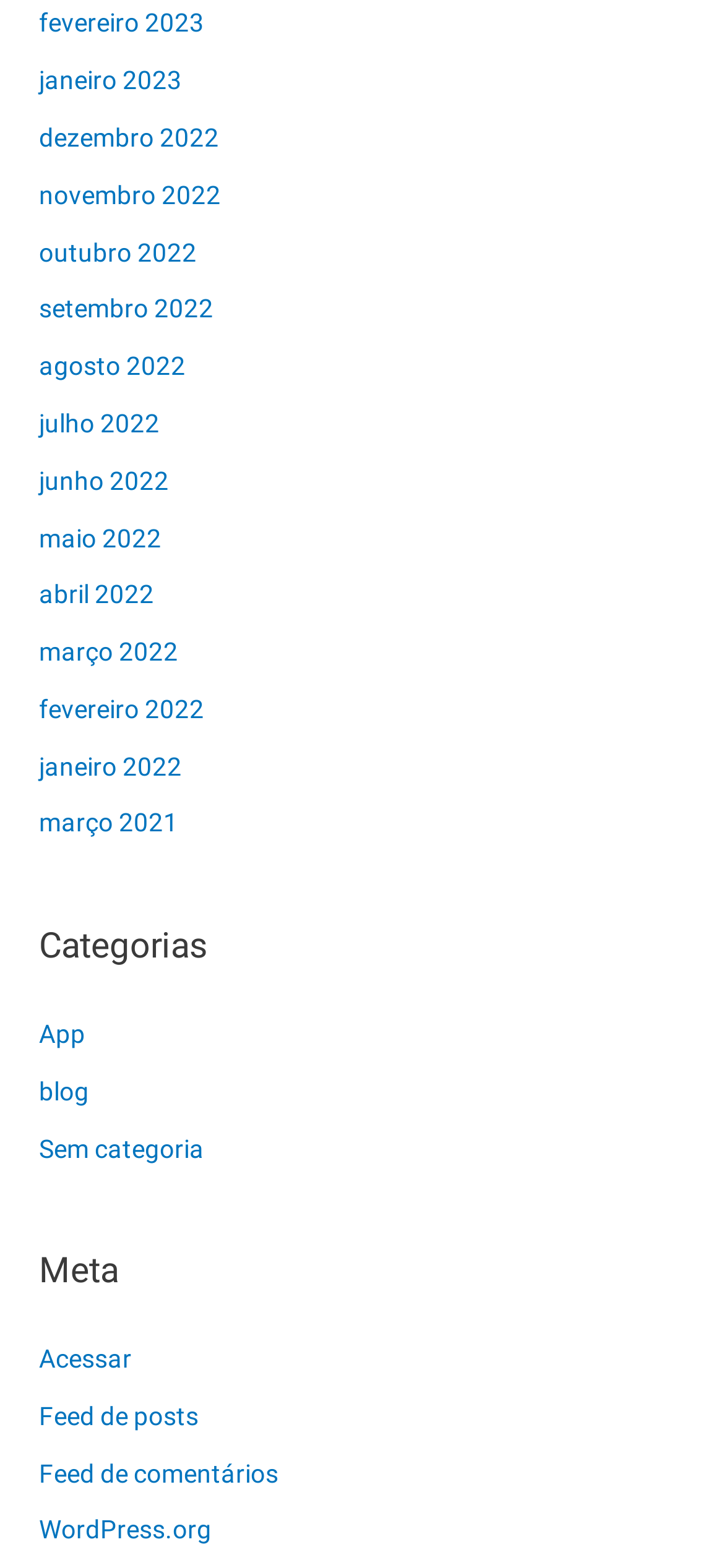Please locate the bounding box coordinates for the element that should be clicked to achieve the following instruction: "browse Categorias". Ensure the coordinates are given as four float numbers between 0 and 1, i.e., [left, top, right, bottom].

[0.054, 0.587, 0.946, 0.621]